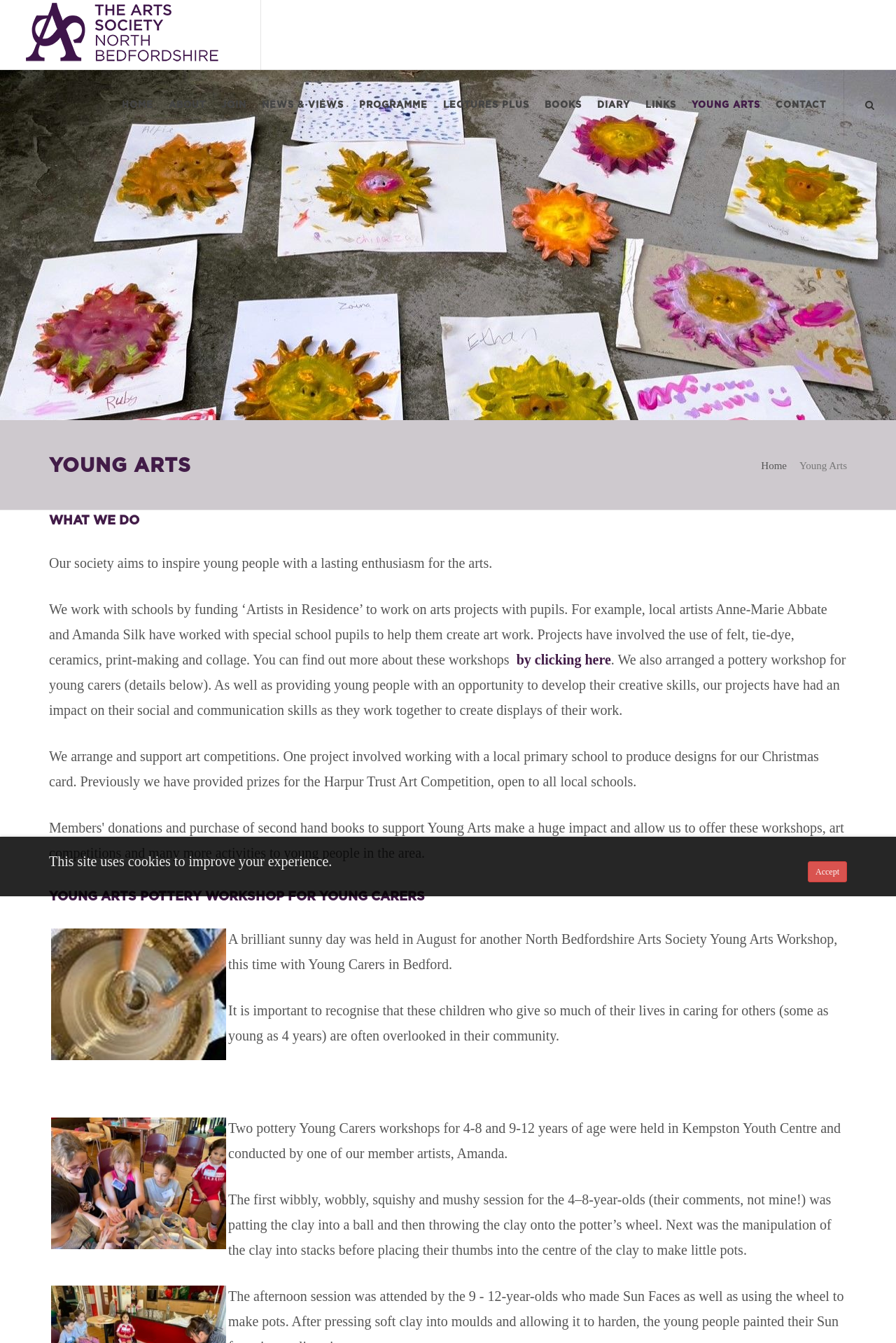Please answer the following query using a single word or phrase: 
How many images are in the pottery workshop section?

2